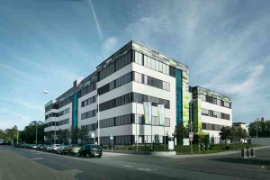What type of atmosphere is created by the surroundings?
Based on the screenshot, answer the question with a single word or phrase.

Pleasant urban